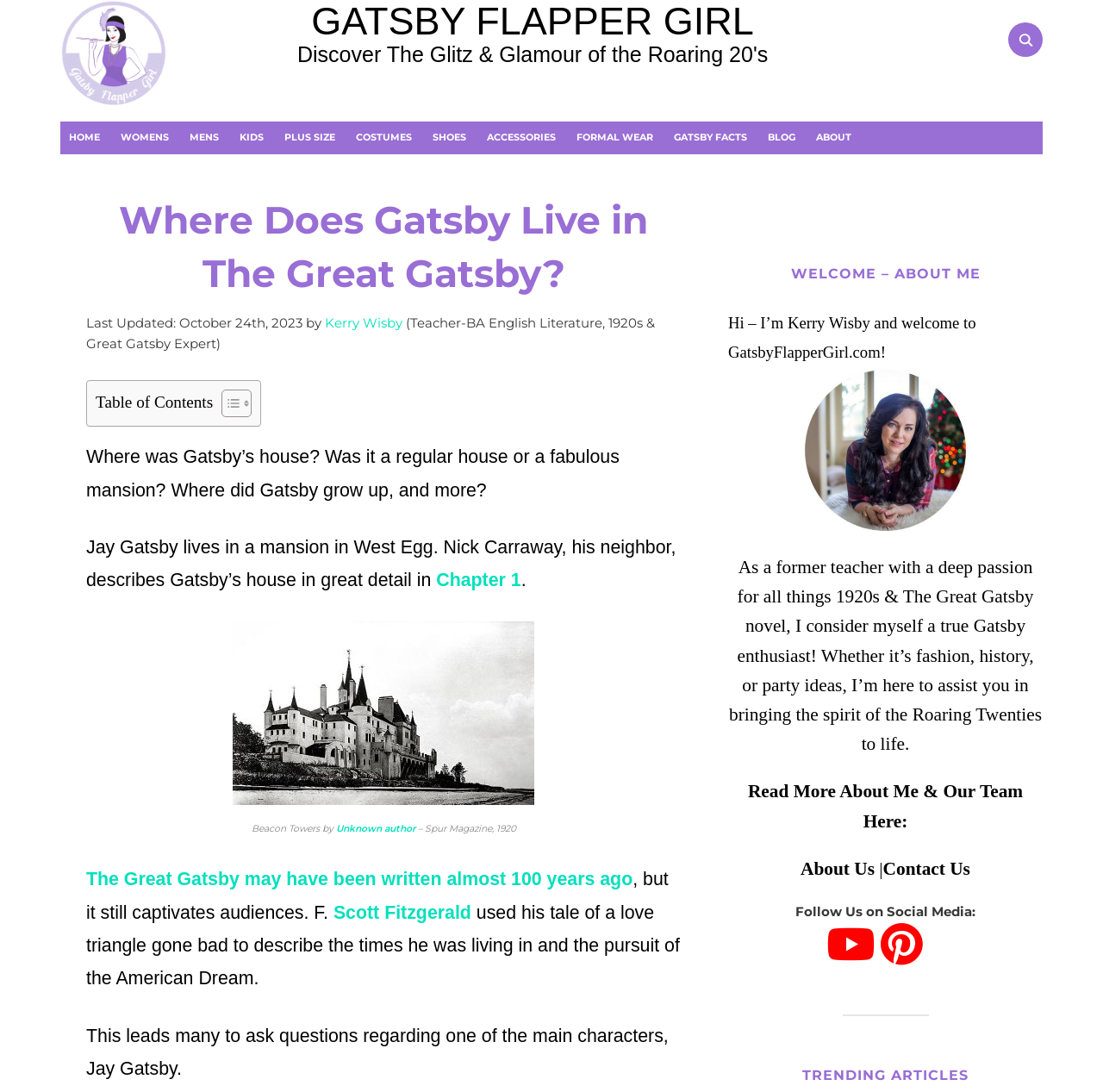Locate the bounding box coordinates of the element that should be clicked to execute the following instruction: "Follow on Youtube".

[0.751, 0.845, 0.79, 0.884]